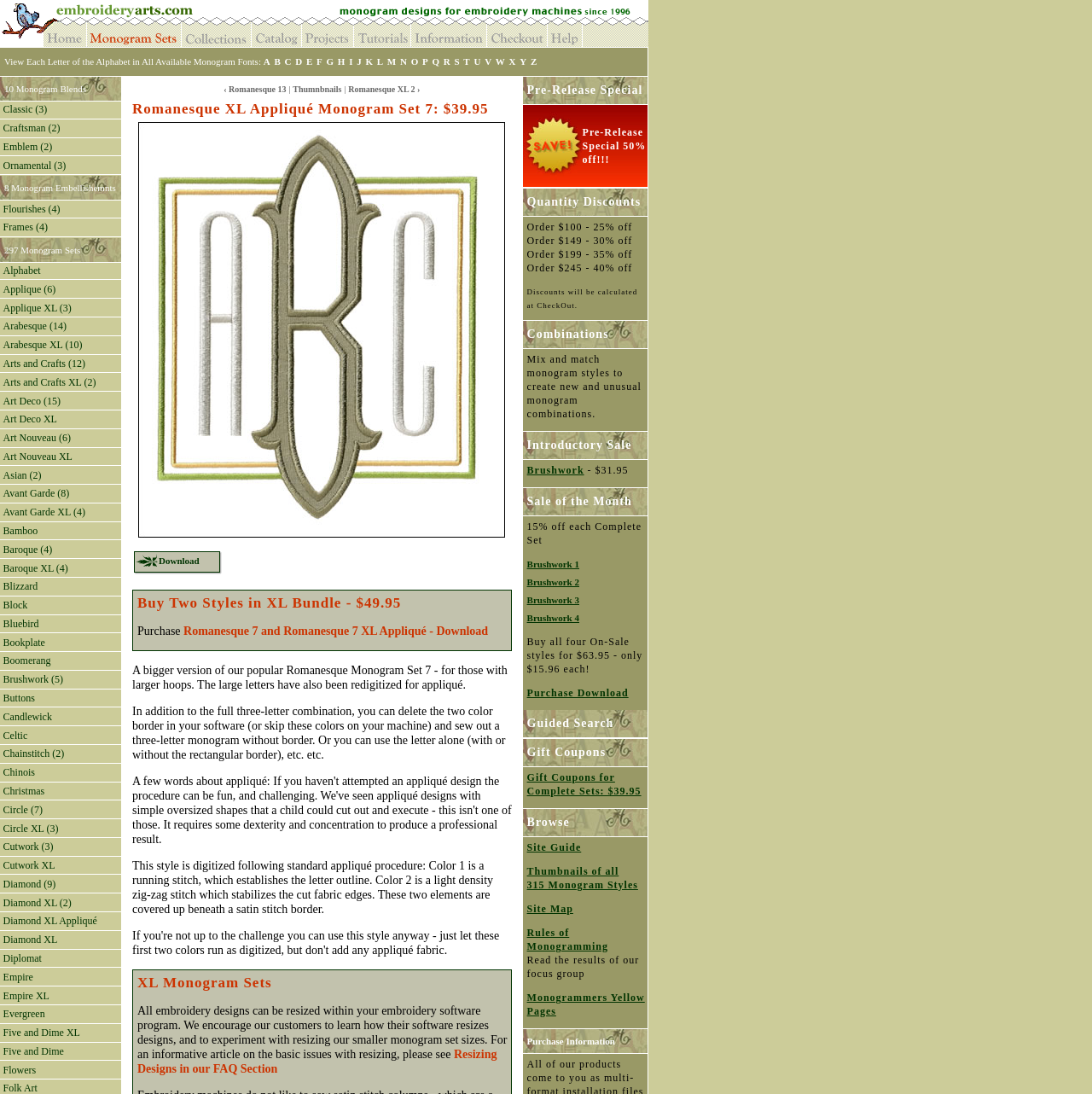Please indicate the bounding box coordinates for the clickable area to complete the following task: "Click on EmbroideryArts". The coordinates should be specified as four float numbers between 0 and 1, i.e., [left, top, right, bottom].

[0.04, 0.034, 0.079, 0.045]